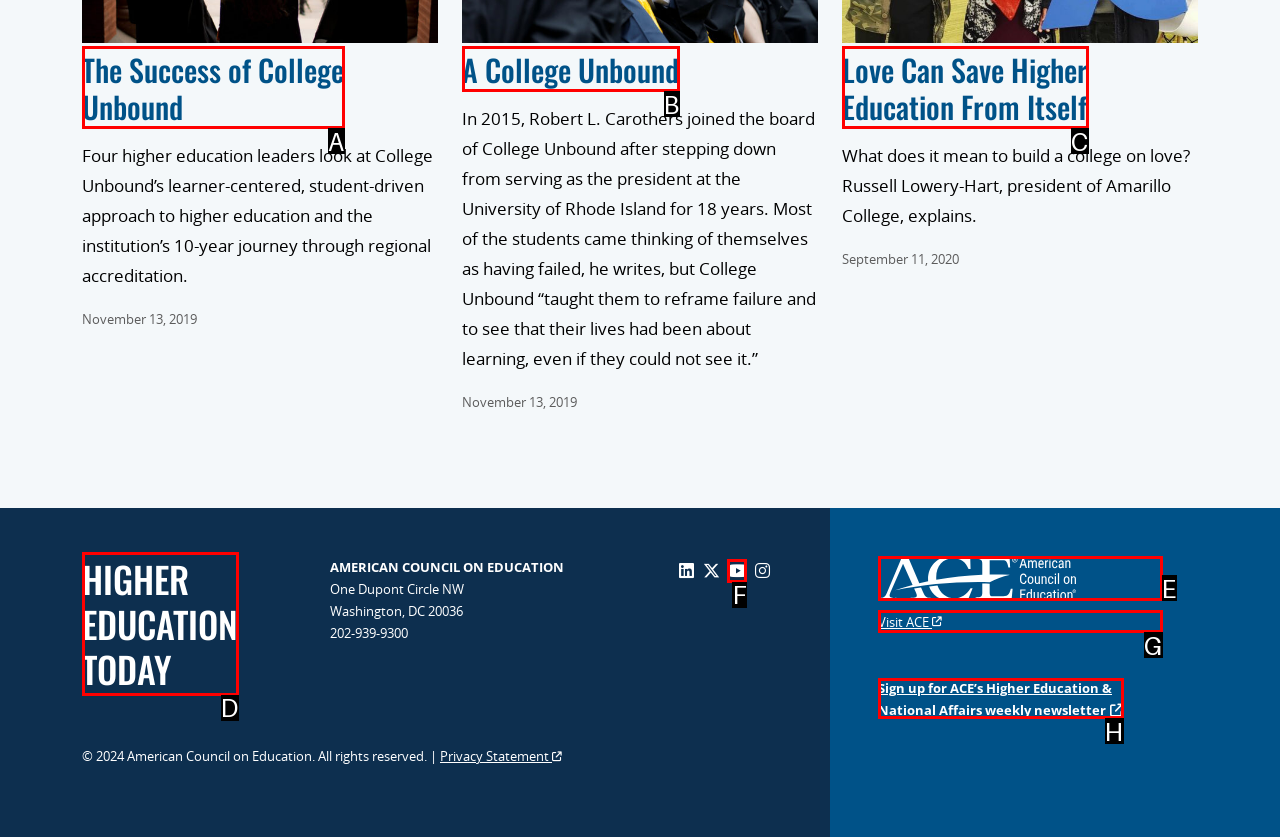Identify which HTML element matches the description: aria-label="YouTube" title="YouTube". Answer with the correct option's letter.

F